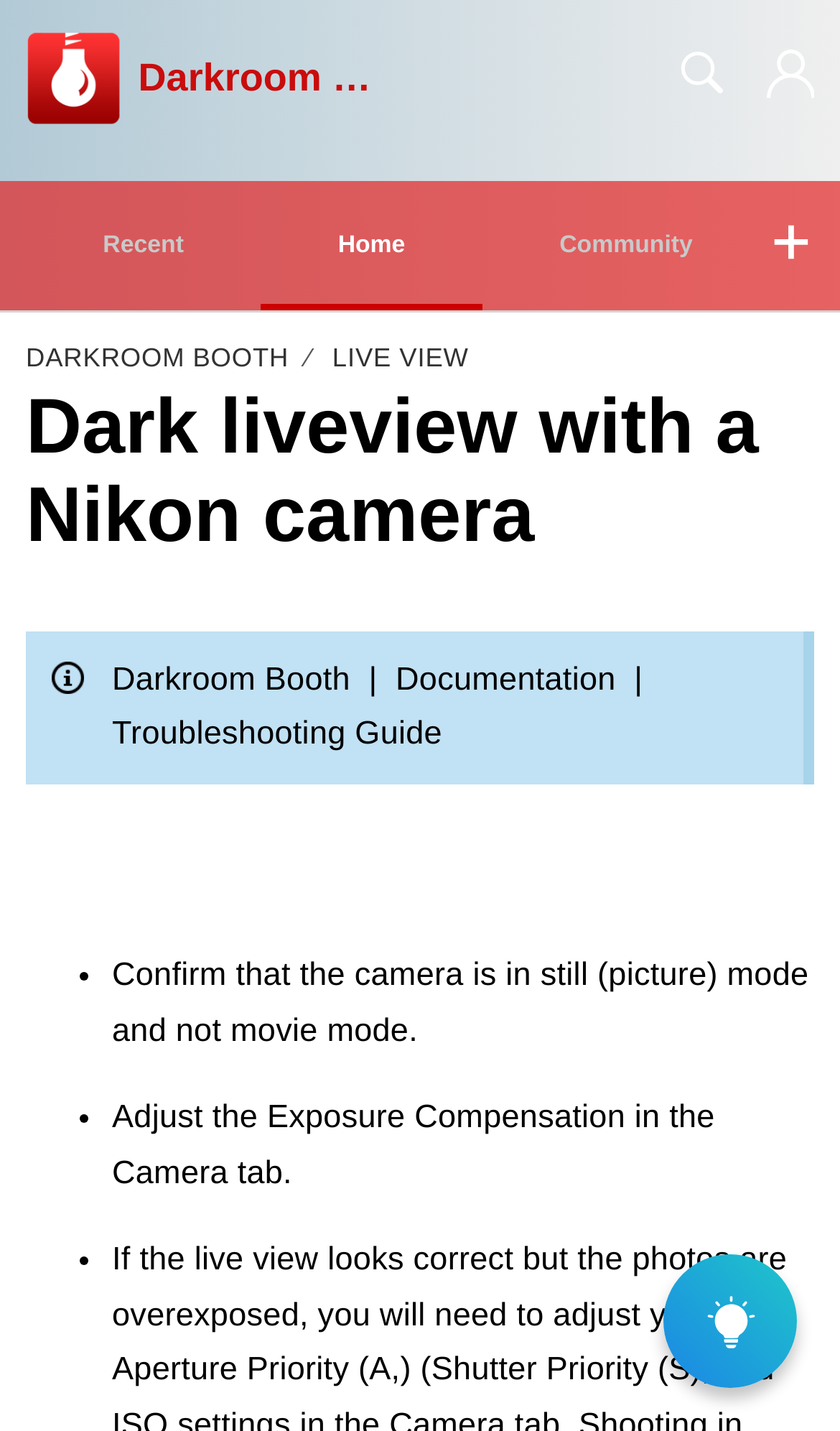Predict the bounding box coordinates of the UI element that matches this description: "Recent". The coordinates should be in the format [left, top, right, bottom] with each value between 0 and 1.

[0.123, 0.163, 0.219, 0.181]